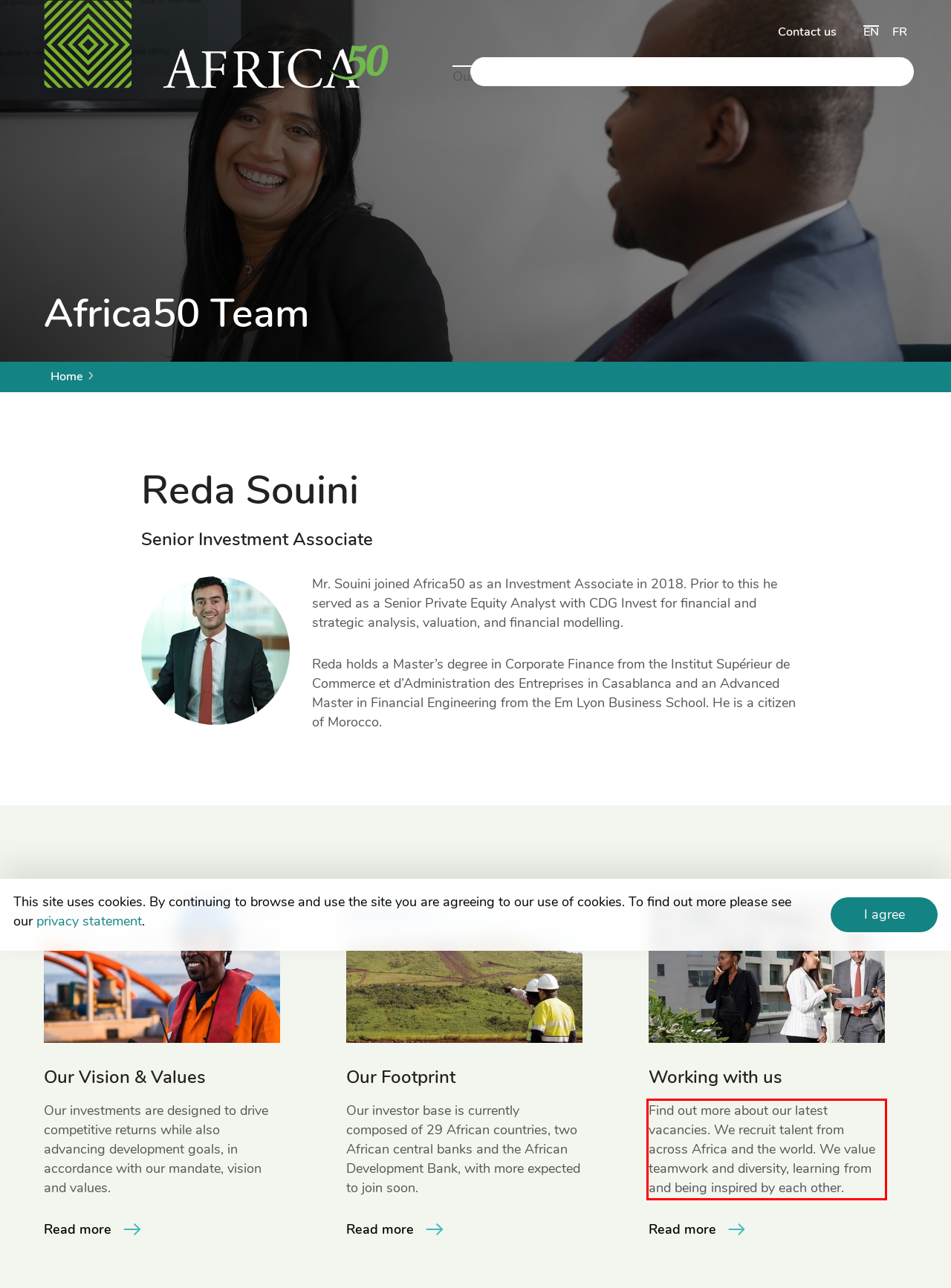Inspect the webpage screenshot that has a red bounding box and use OCR technology to read and display the text inside the red bounding box.

Find out more about our latest vacancies. We recruit talent from across Africa and the world. We value teamwork and diversity, learning from and being inspired by each other.